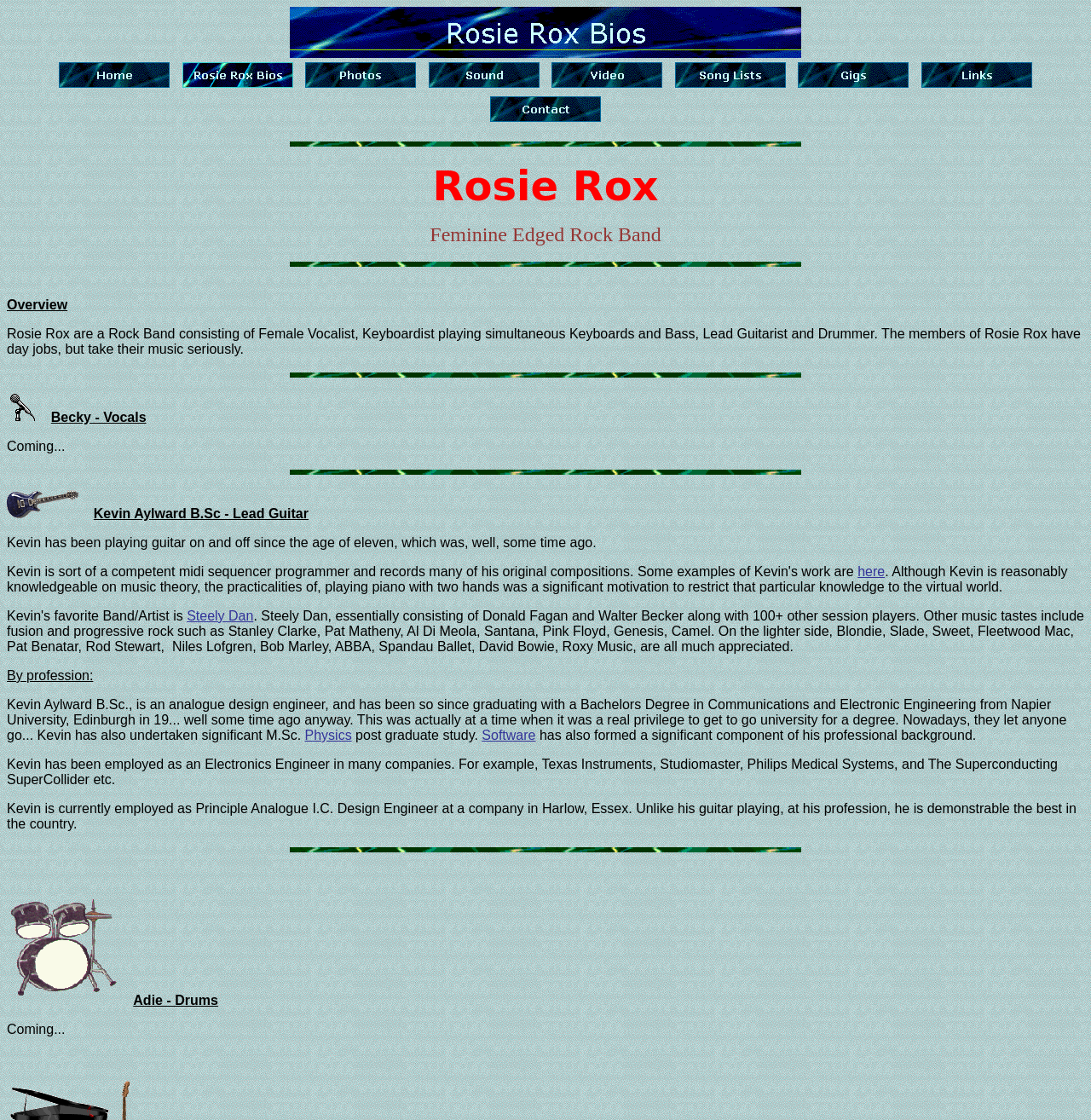What is the type of music mentioned?
Please look at the screenshot and answer in one word or a short phrase.

Fusion and progressive rock